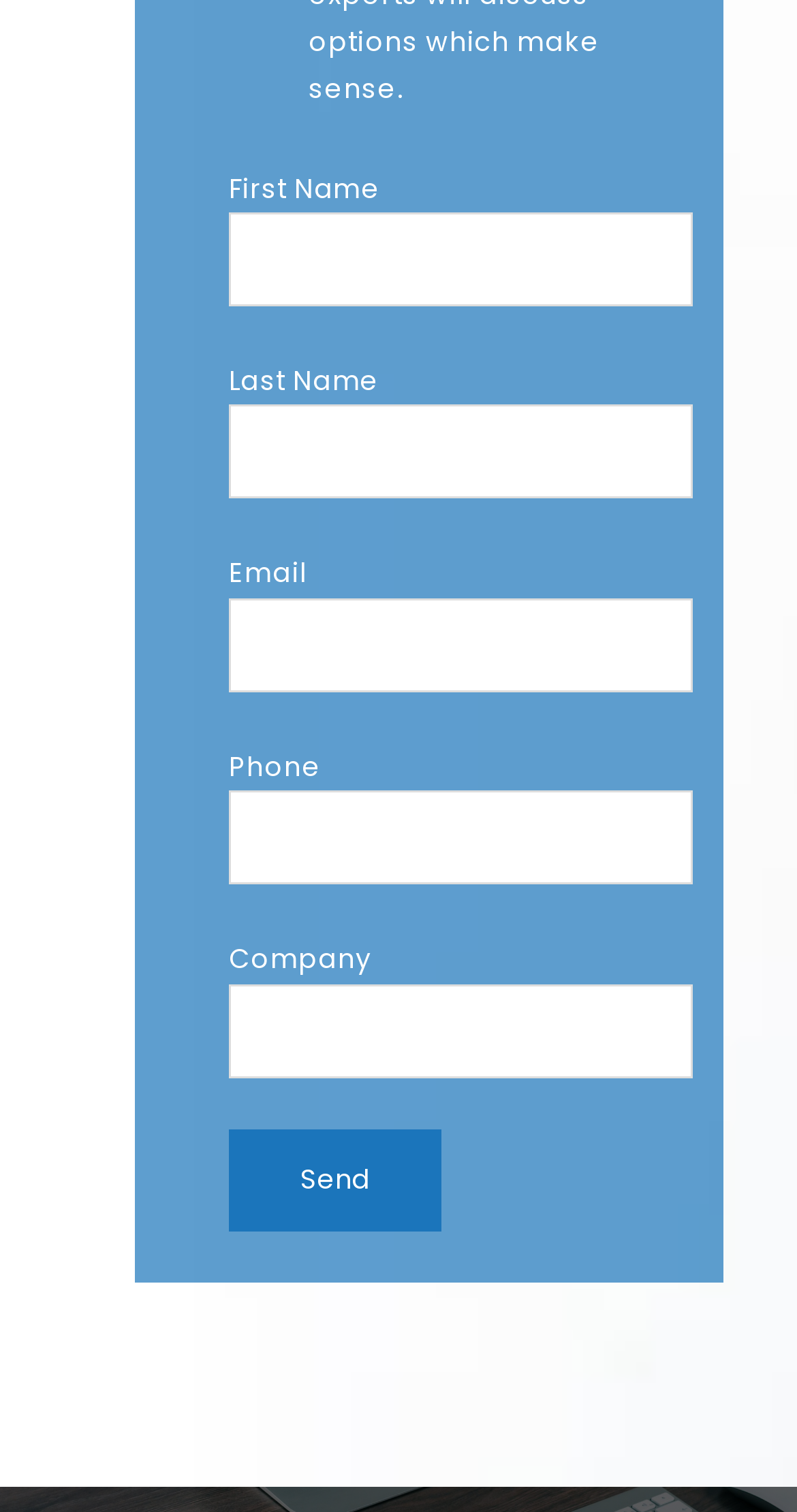Find the bounding box coordinates for the element described here: "name="email"".

[0.287, 0.396, 0.869, 0.458]